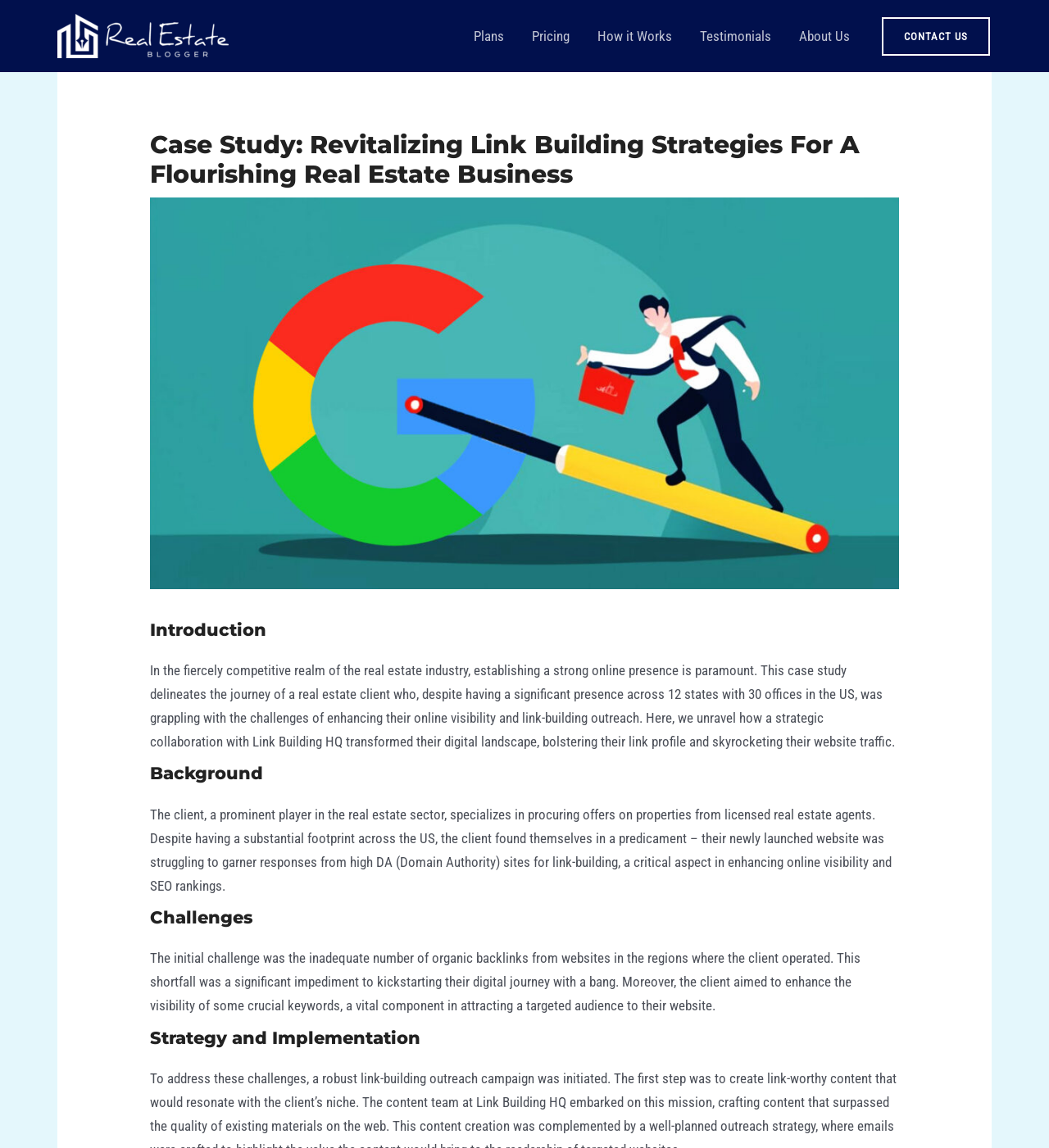Can you look at the image and give a comprehensive answer to the question:
What is the desired outcome of the client's digital journey?

The desired outcome of the client's digital journey is to skyrocket their website traffic, as mentioned in the introduction section of the case study, where it is stated that a strategic collaboration with Link Building HQ transformed their digital landscape, bolstering their link profile and skyrocketing their website traffic.